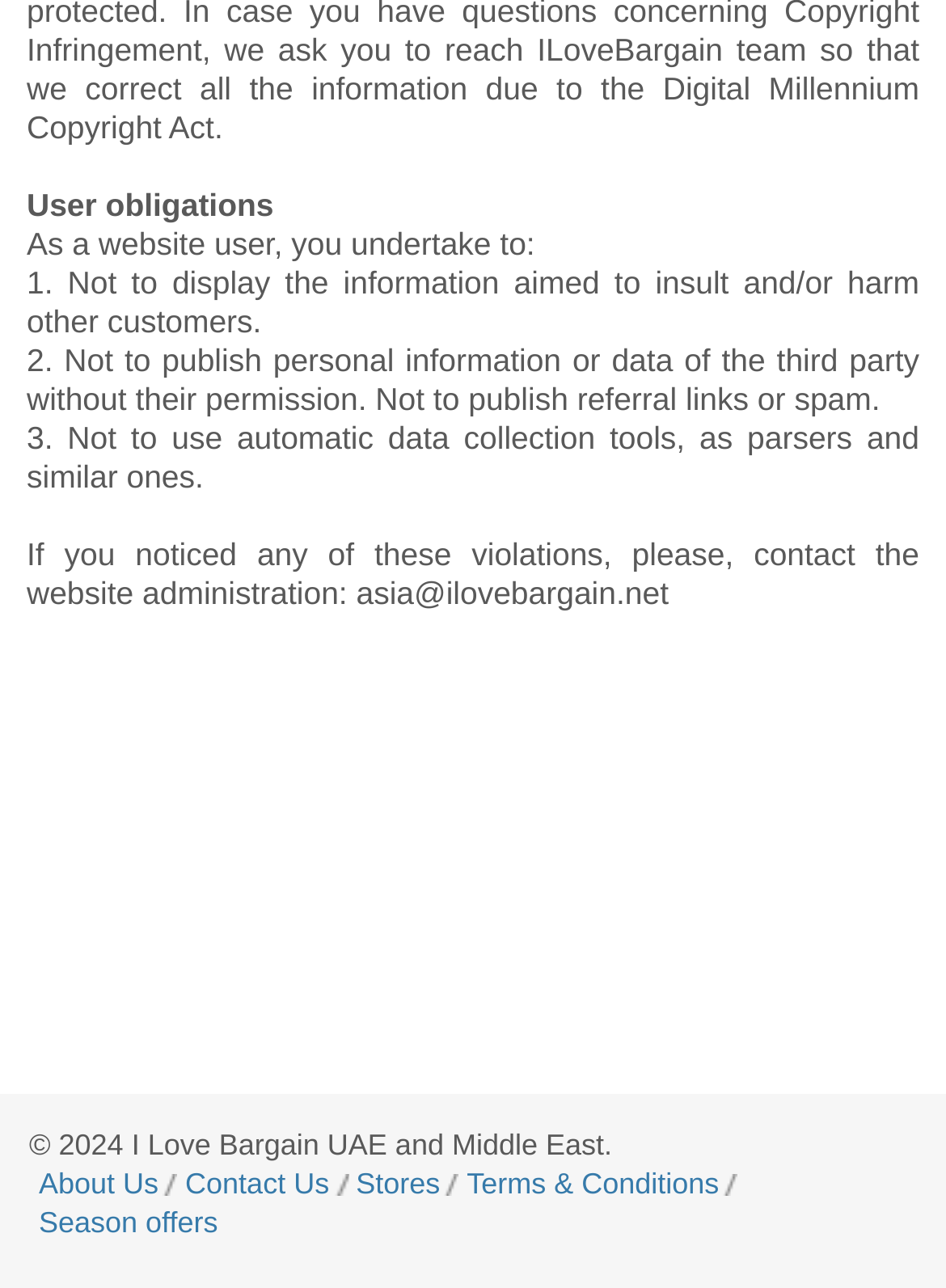What is the contact email for reporting violations?
Using the details from the image, give an elaborate explanation to answer the question.

The contact email for reporting violations is mentioned in the text 'If you noticed any of these violations, please, contact the website administration: asia@ilovebargain.net', which is located in the middle of the webpage.